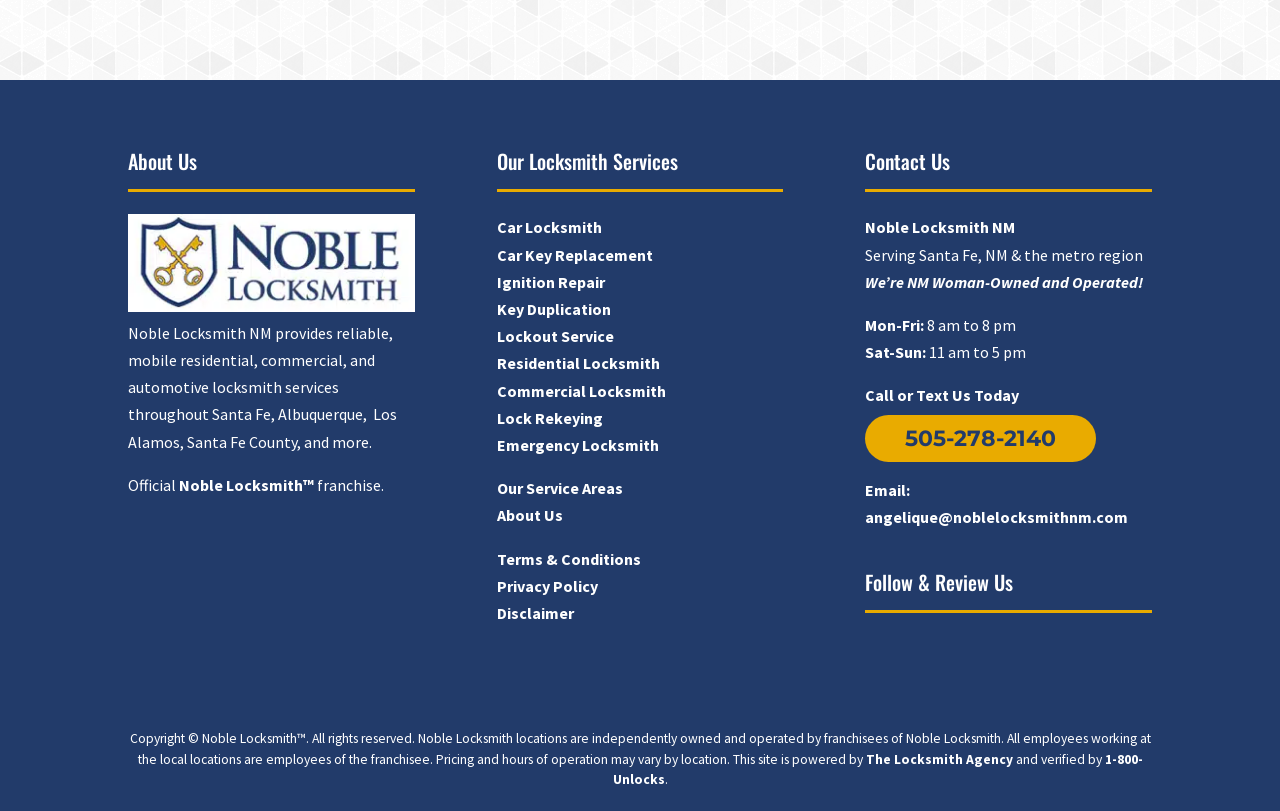Return the bounding box coordinates of the UI element that corresponds to this description: "Disclaimer". The coordinates must be given as four float numbers in the range of 0 and 1, [left, top, right, bottom].

[0.388, 0.743, 0.448, 0.768]